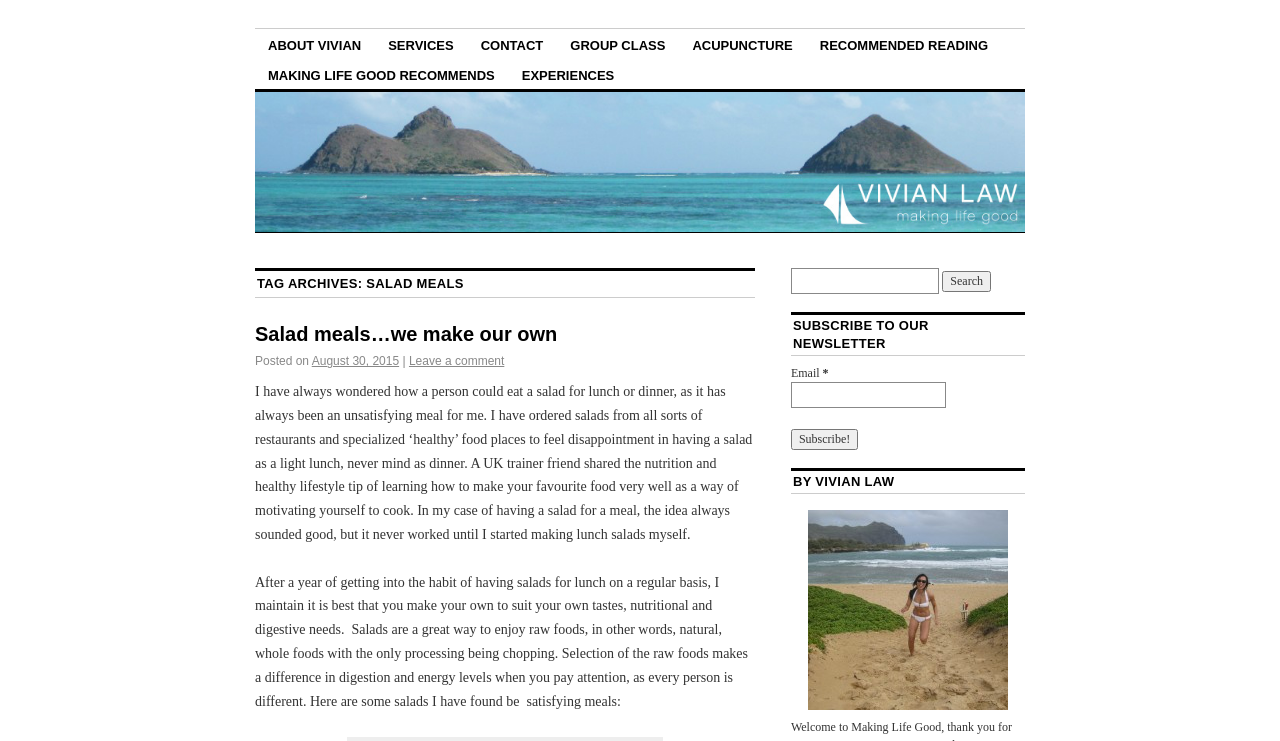What is the author of the articles on this webpage?
Carefully analyze the image and provide a detailed answer to the question.

I determined the author of the articles by looking at the meta description and the 'BY VIVIAN LAW' heading at the bottom of the webpage. This suggests that Vivian Law is the author of the articles on this webpage.